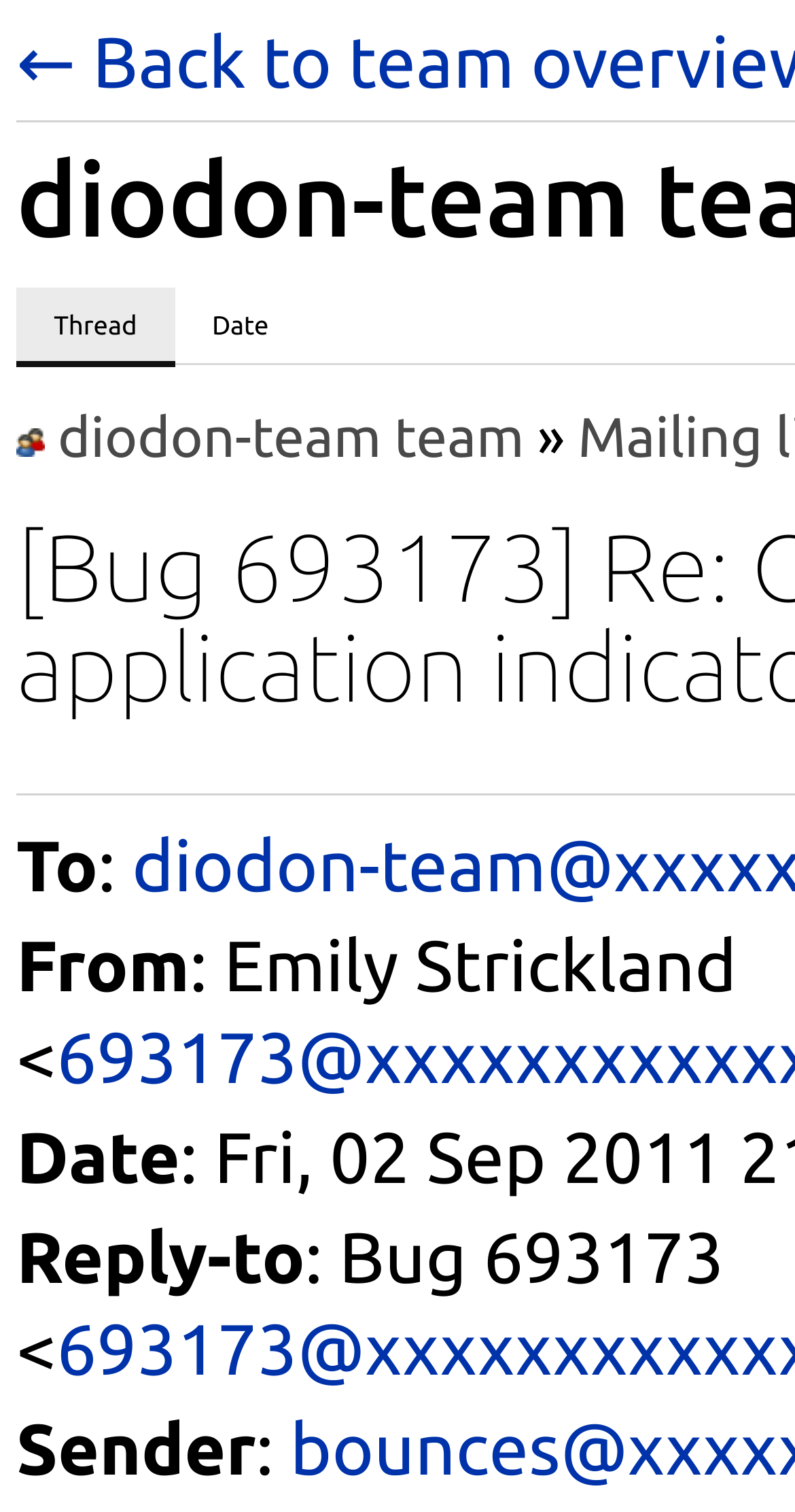Based on the visual content of the image, answer the question thoroughly: What are the two viewing options?

The two viewing options can be found at the top of the webpage, which are 'View messages by thread' and 'View messages by date'. These options allow users to view the messages in different formats.